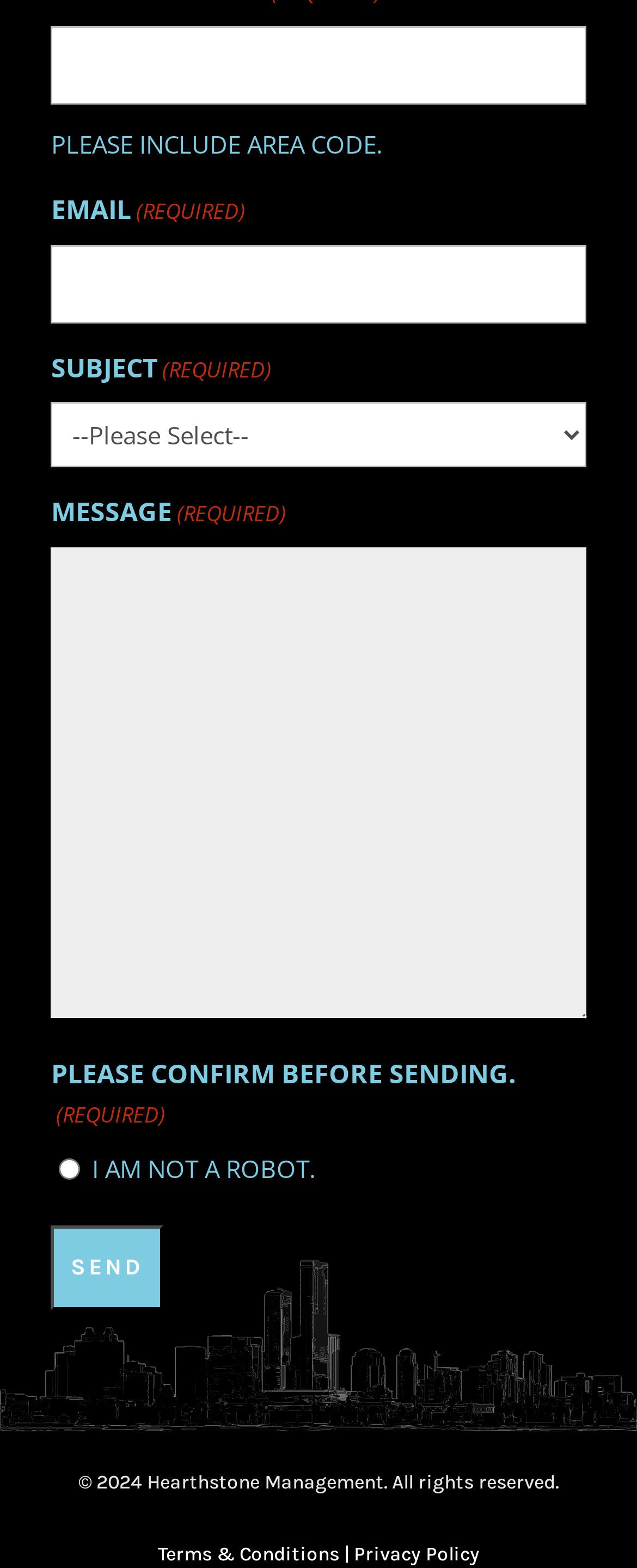Refer to the image and provide an in-depth answer to the question:
What is the label of the first textbox?

The first textbox has a label 'DAYTIME PHONE (REQUIRED)' which indicates that it is a required field for daytime phone number.